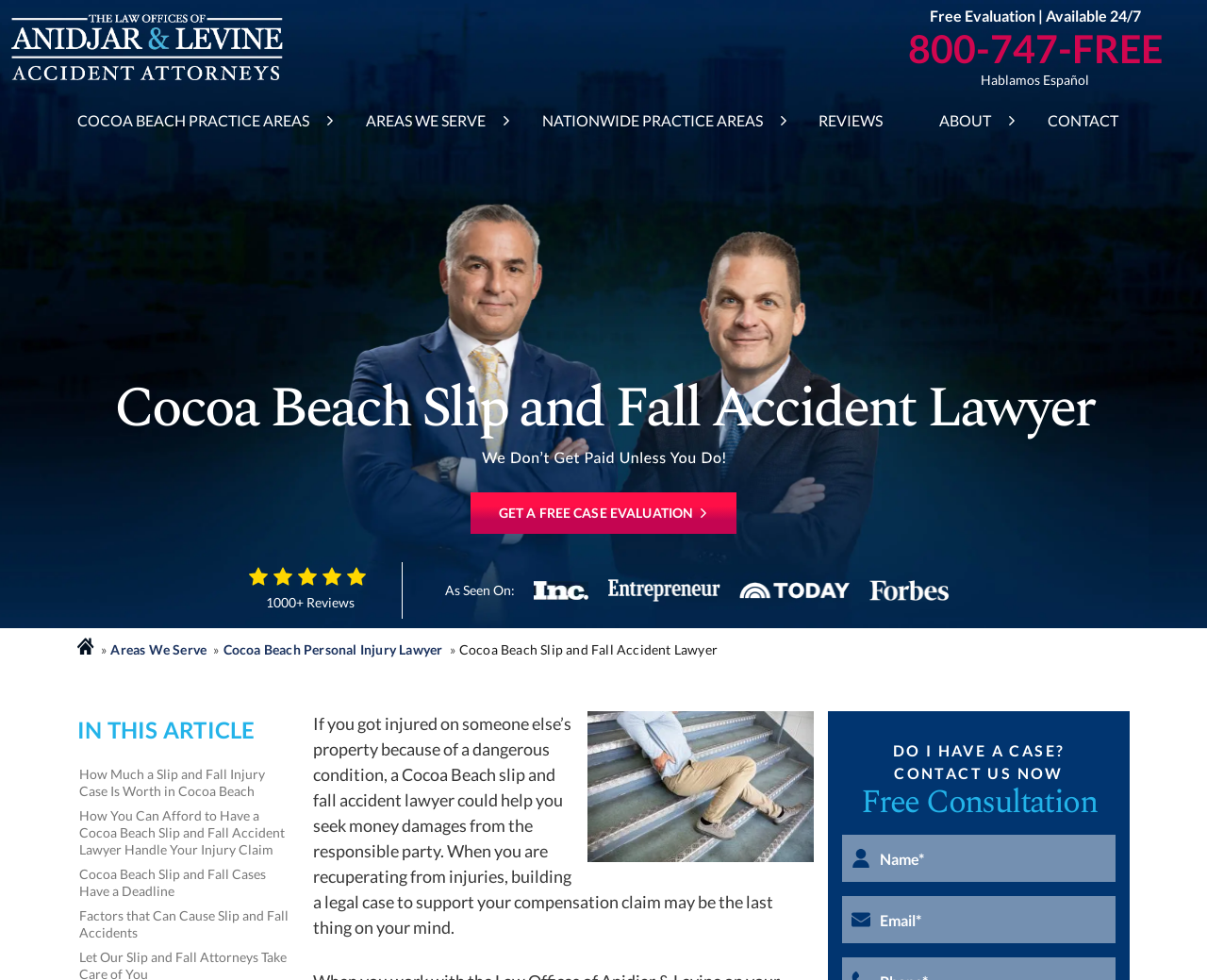Find the bounding box coordinates for the area you need to click to carry out the instruction: "Fill out the free consultation form". The coordinates should be four float numbers between 0 and 1, indicated as [left, top, right, bottom].

[0.698, 0.852, 0.924, 0.9]